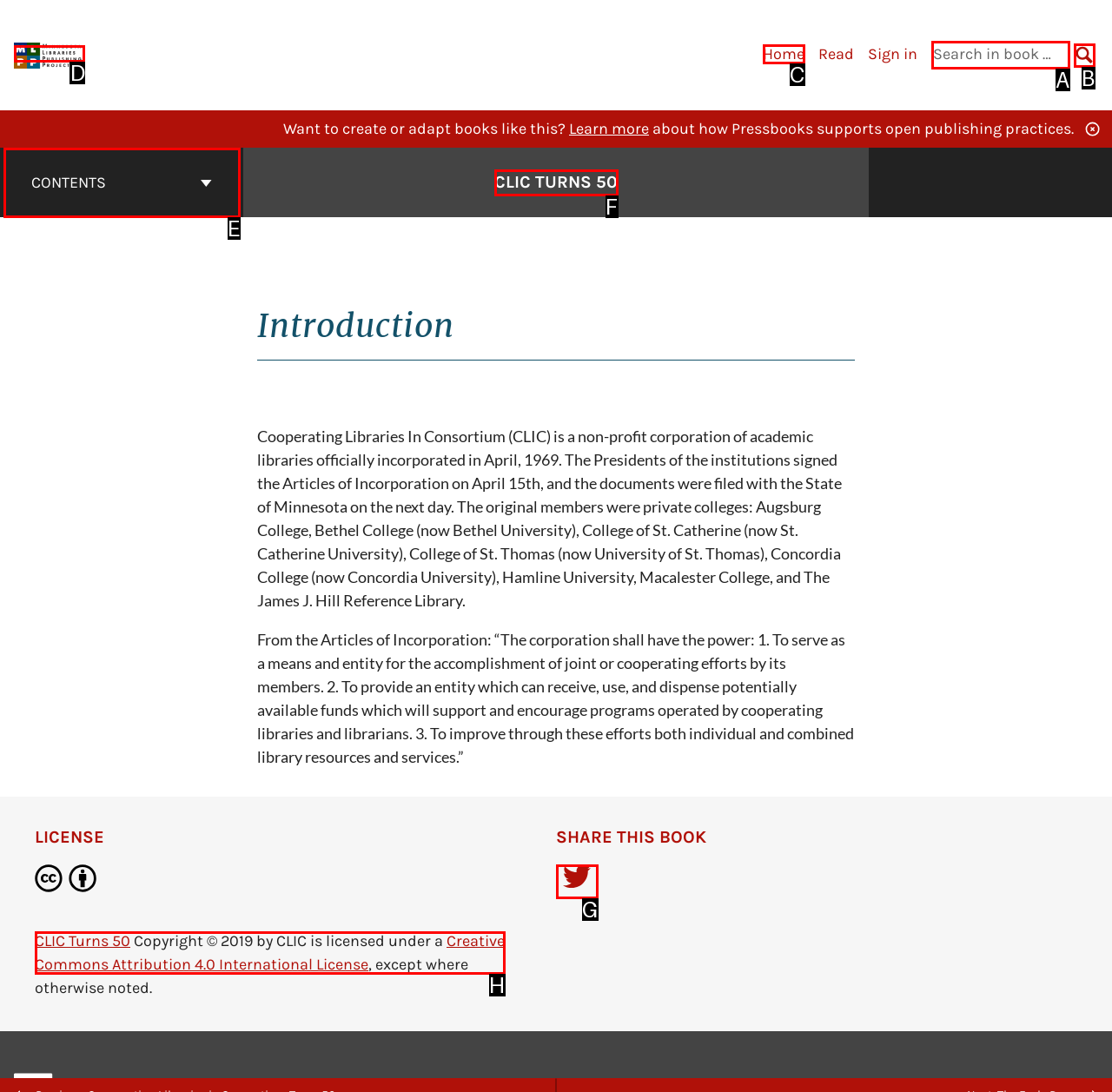Point out the option that needs to be clicked to fulfill the following instruction: Search in book
Answer with the letter of the appropriate choice from the listed options.

A